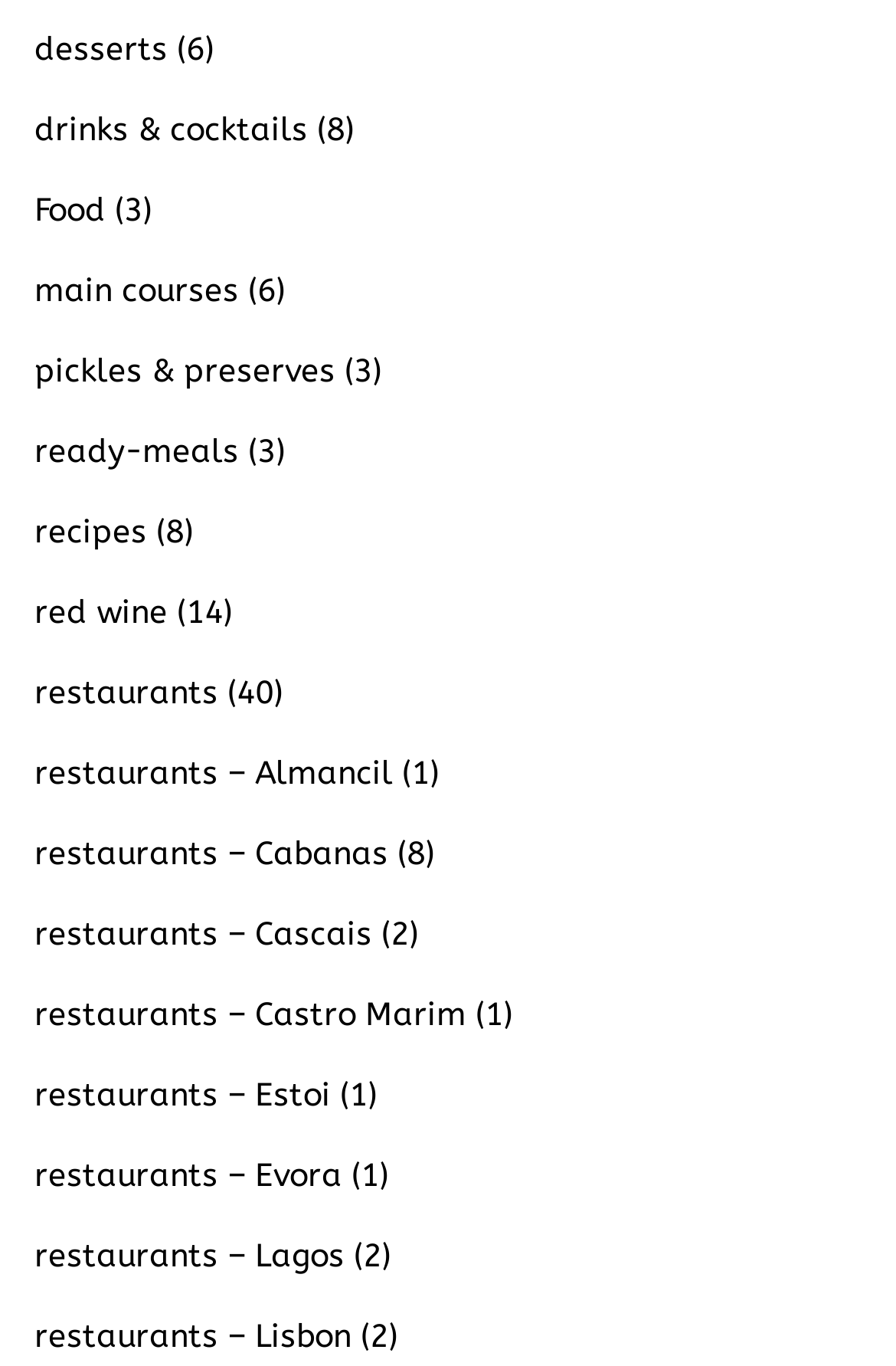Reply to the question below using a single word or brief phrase:
How many links are there on the webpage?

19